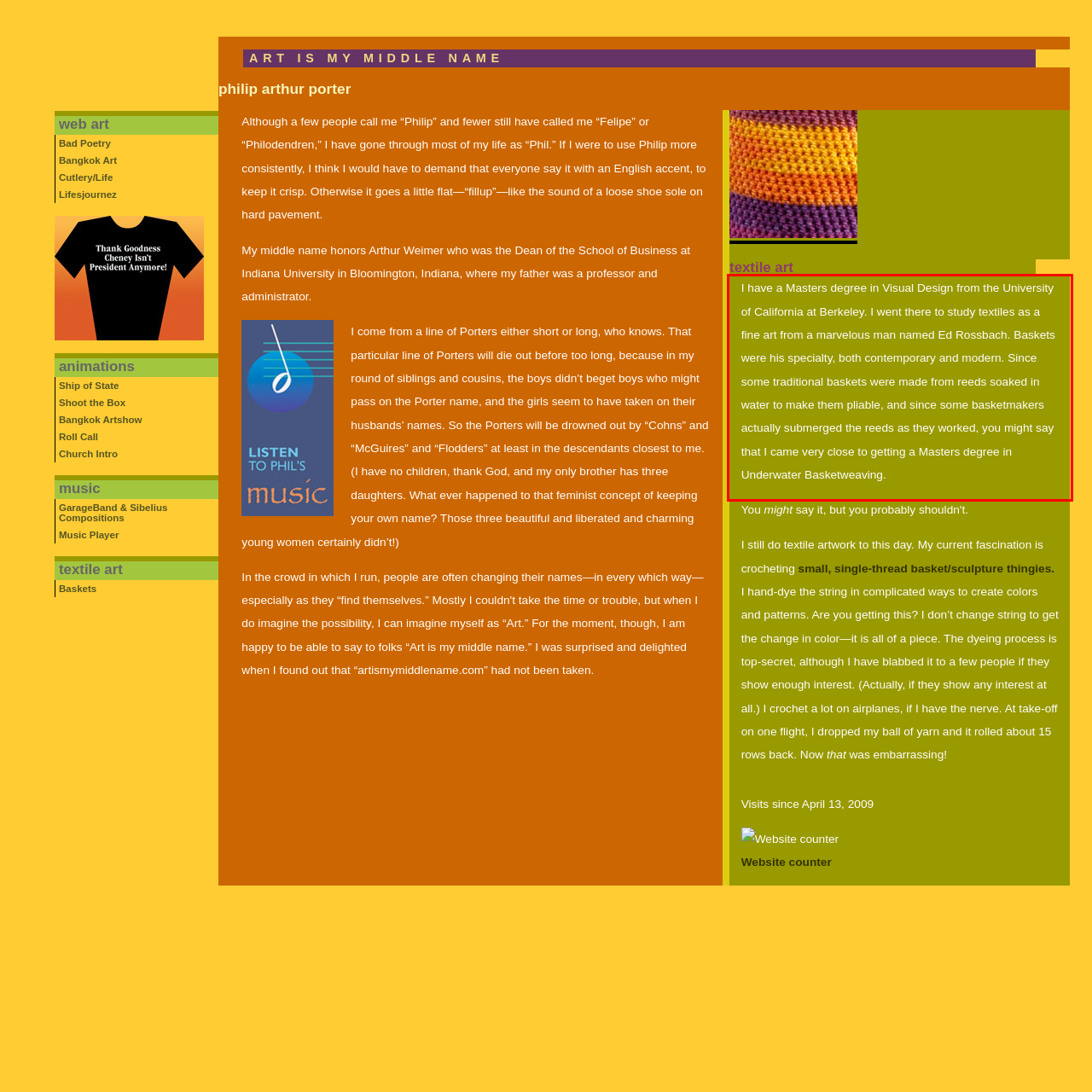The screenshot provided shows a webpage with a red bounding box. Apply OCR to the text within this red bounding box and provide the extracted content.

I have a Masters degree in Visual Design from the University of California at Berkeley. I went there to study textiles as a fine art from a marvelous man named Ed Rossbach. Baskets were his specialty, both contemporary and modern. Since some traditional baskets were made from reeds soaked in water to make them pliable, and since some basketmakers actually submerged the reeds as they worked, you might say that I came very close to getting a Masters degree in Underwater Basketweaving.